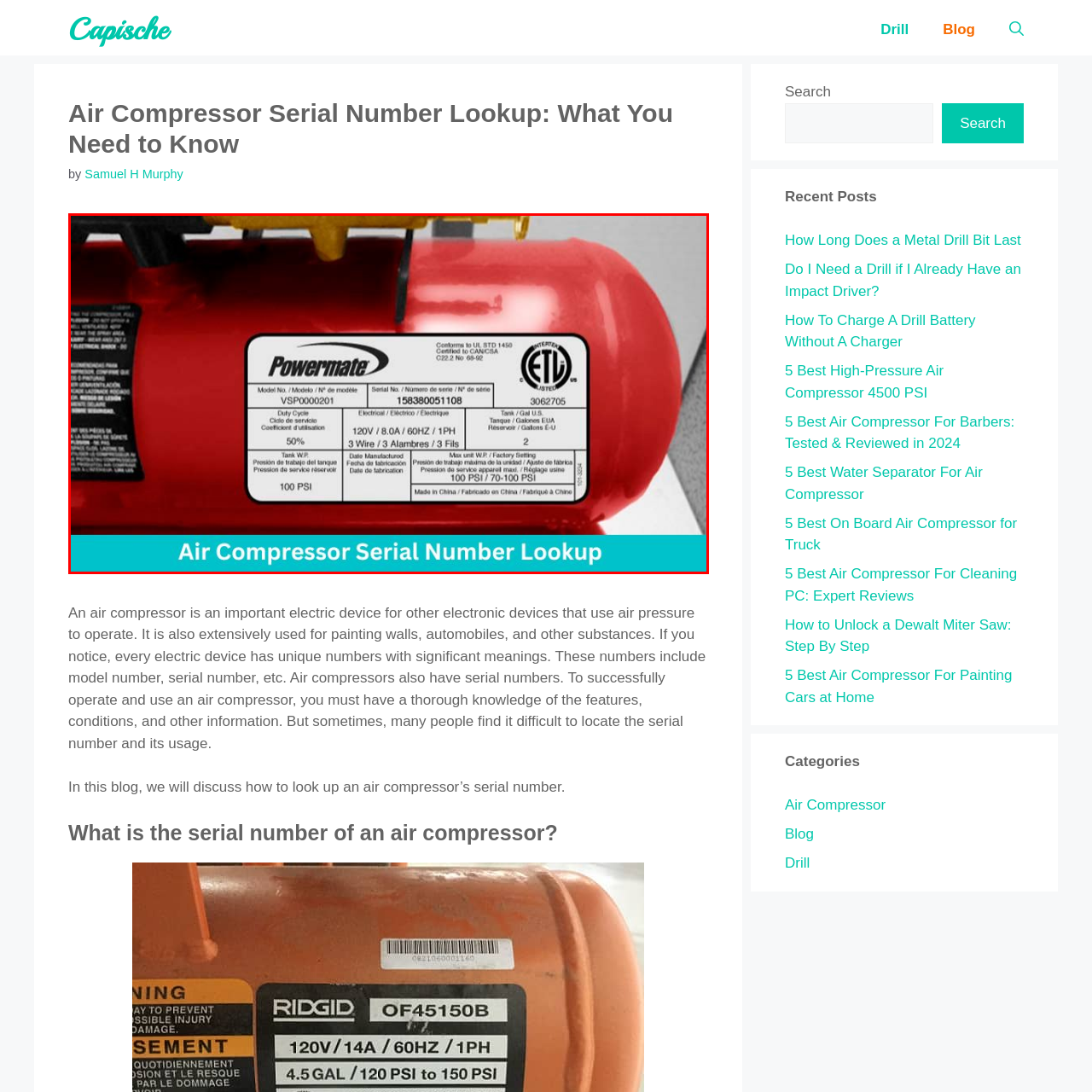Articulate a detailed description of the image inside the red frame.

The image features a vibrant red air compressor with a prominently displayed information label. This label, belonging to the brand "Powermate," includes key specifications such as the model number (VSP0000201), serial number (158380051108), electrical details (120V, 8.0A, 60Hz, 1PH), and duty cycle information indicating a 50% duty cycle. Additional important details include the maximum pressure of 100 PSI and a note about the compressor's tank capacity. The compressor appears to be well-maintained and is likely part of a workshop or garage setting. At the bottom of the image, a bold turquoise banner reads "Air Compressor Serial Number Lookup," suggesting the context of the image is linked to identifying and understanding serial numbers for air compressors, aiding users in locating and utilizing their equipment effectively.